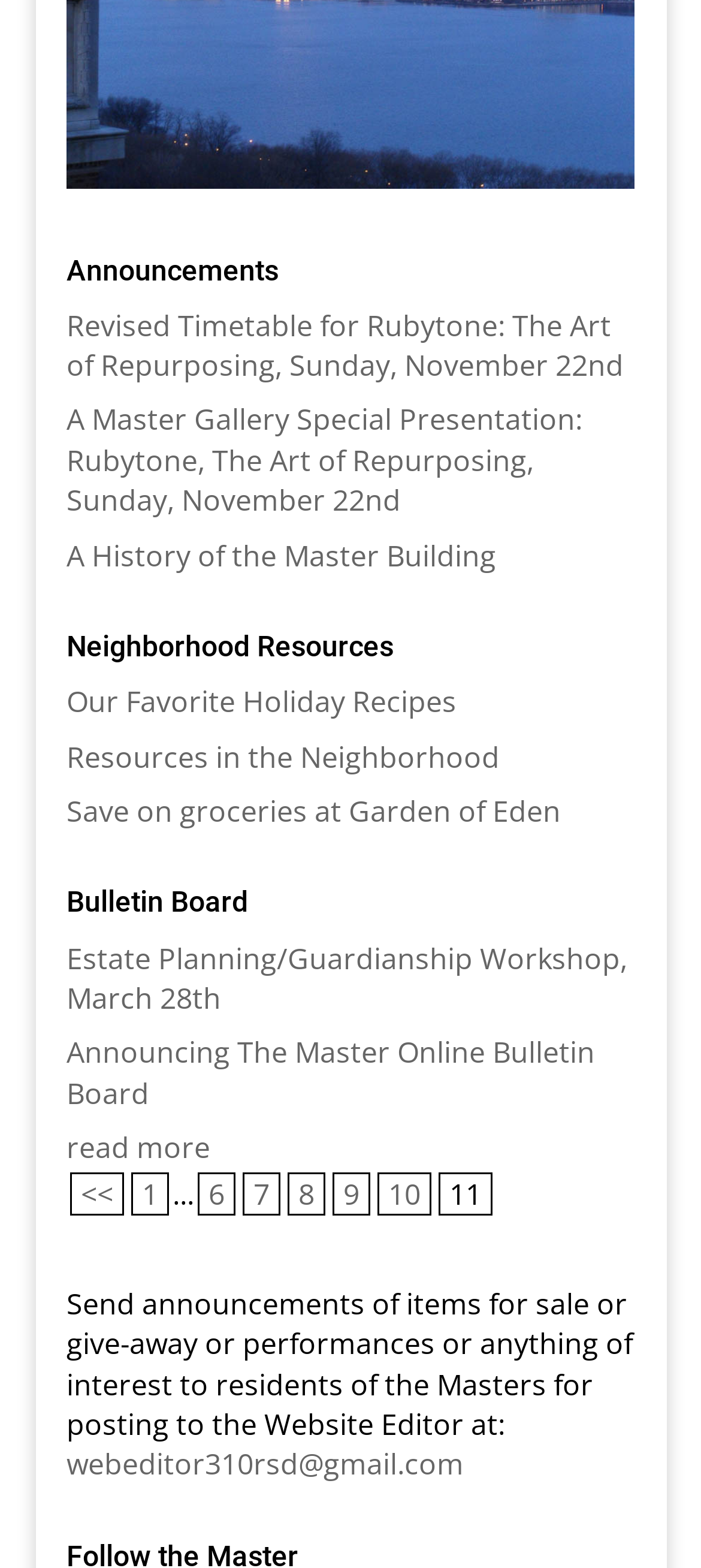Identify the bounding box coordinates for the element you need to click to achieve the following task: "View announcement about Moon Setting over Hudson River". The coordinates must be four float values ranging from 0 to 1, formatted as [left, top, right, bottom].

[0.095, 0.101, 0.905, 0.126]